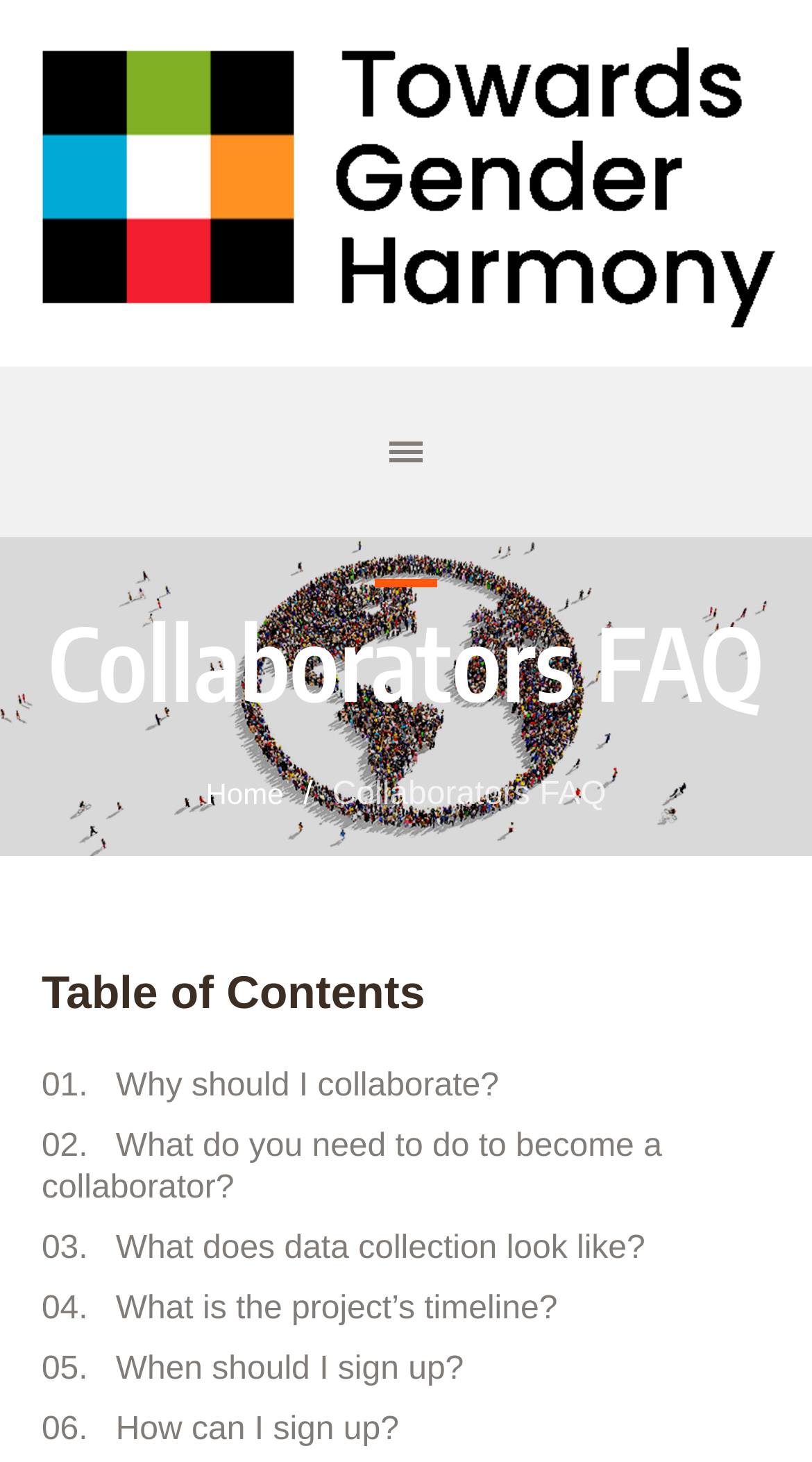Given the description: "Home", determine the bounding box coordinates of the UI element. The coordinates should be formatted as four float numbers between 0 and 1, [left, top, right, bottom].

[0.253, 0.531, 0.349, 0.554]